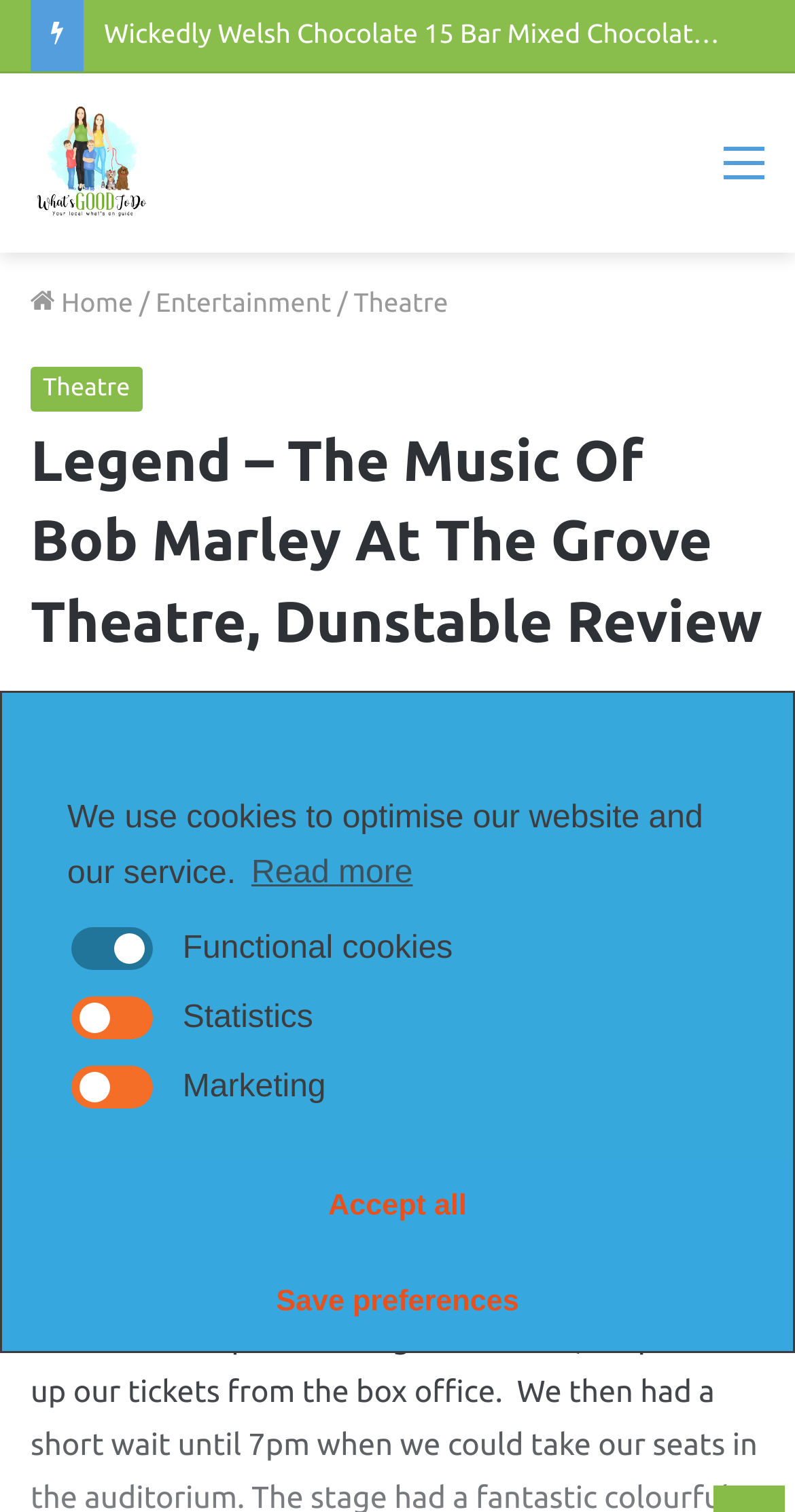Can you find the bounding box coordinates of the area I should click to execute the following instruction: "Click on the 'Entertainment' link"?

[0.196, 0.191, 0.417, 0.21]